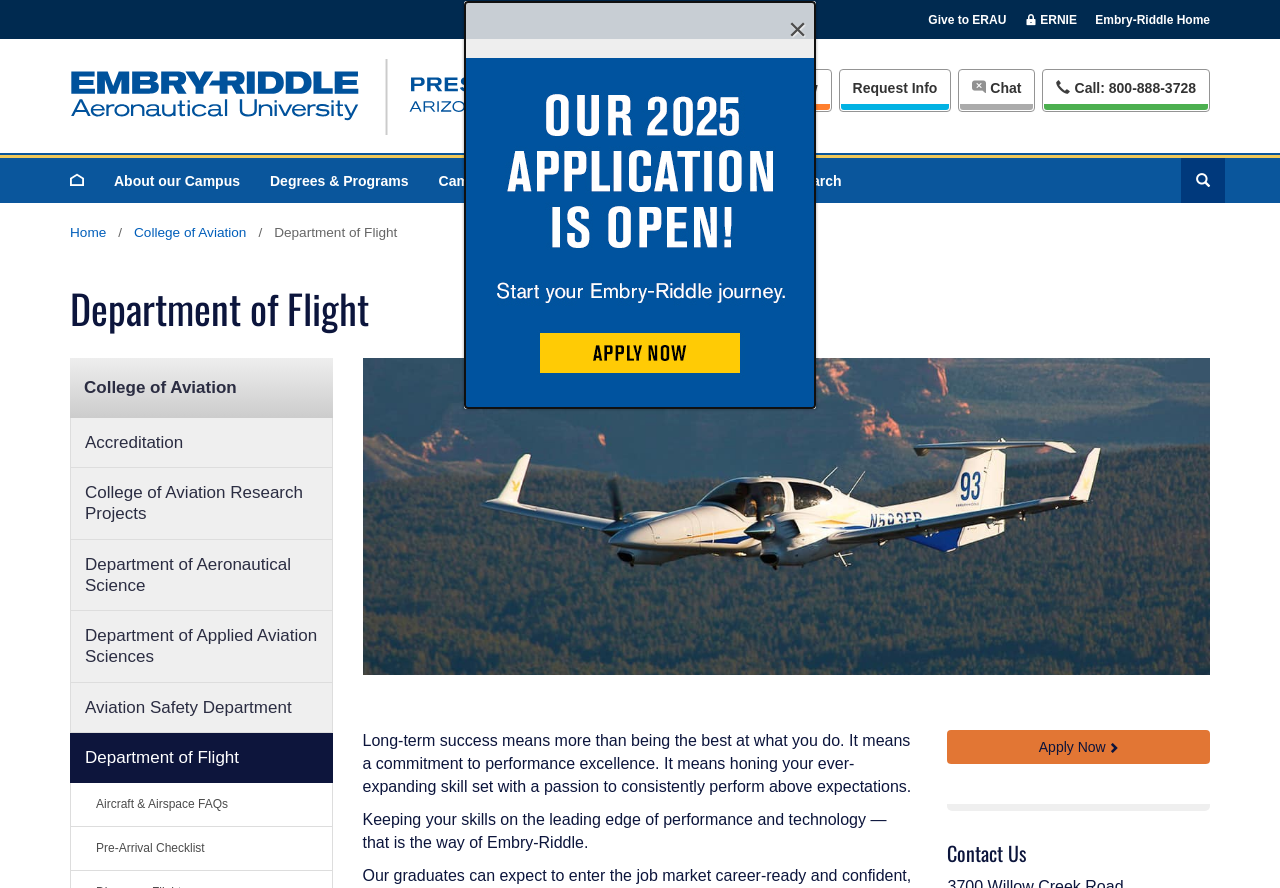Give the bounding box coordinates for this UI element: "Search". The coordinates should be four float numbers between 0 and 1, arranged as [left, top, right, bottom].

[0.923, 0.178, 0.957, 0.227]